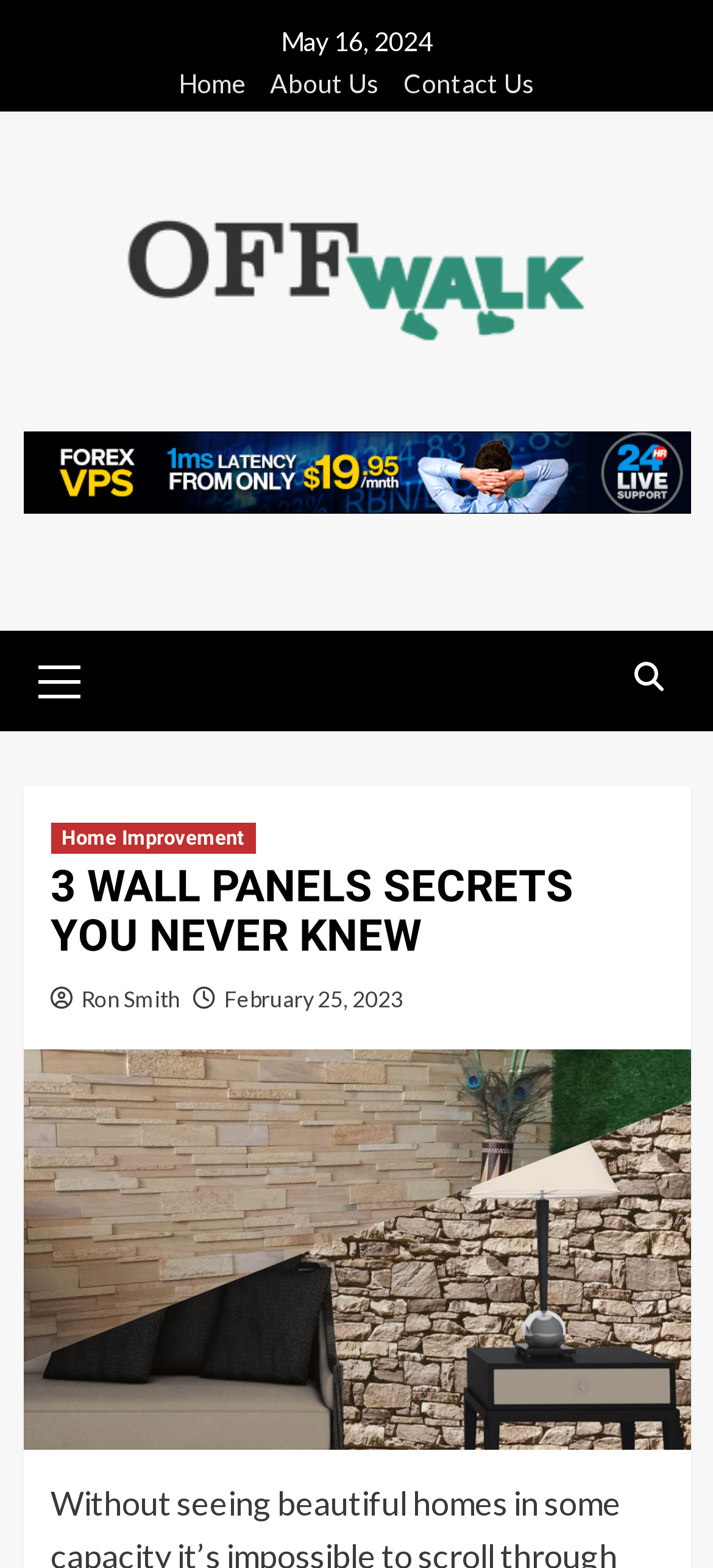Please extract the primary headline from the webpage.

3 WALL PANELS SECRETS YOU NEVER KNEW